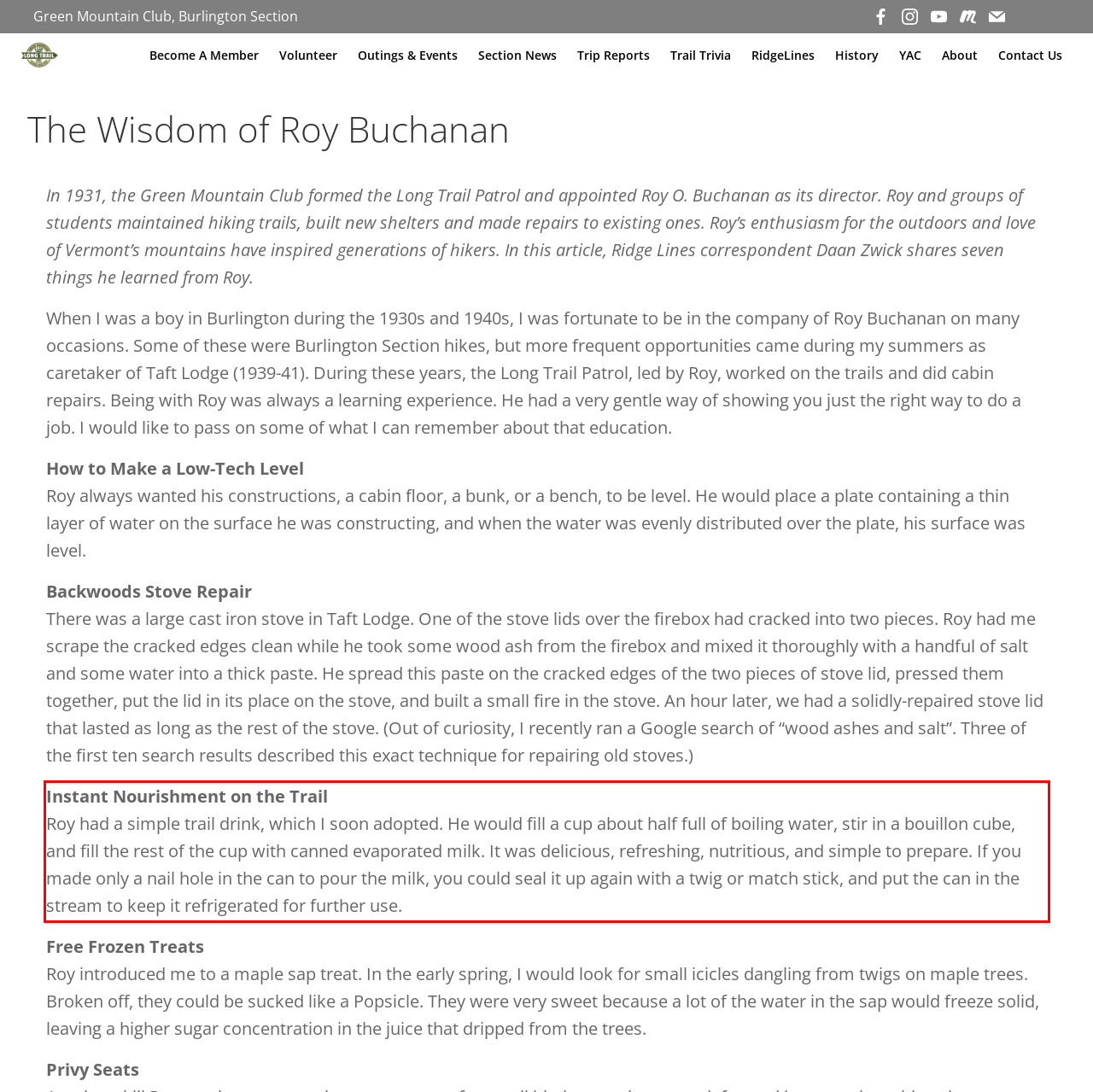Please perform OCR on the text content within the red bounding box that is highlighted in the provided webpage screenshot.

Instant Nourishment on the Trail Roy had a simple trail drink, which I soon adopted. He would fill a cup about half full of boiling water, stir in a bouillon cube, and fill the rest of the cup with canned evaporated milk. It was delicious, refreshing, nutritious, and simple to prepare. If you made only a nail hole in the can to pour the milk, you could seal it up again with a twig or match stick, and put the can in the stream to keep it refrigerated for further use.